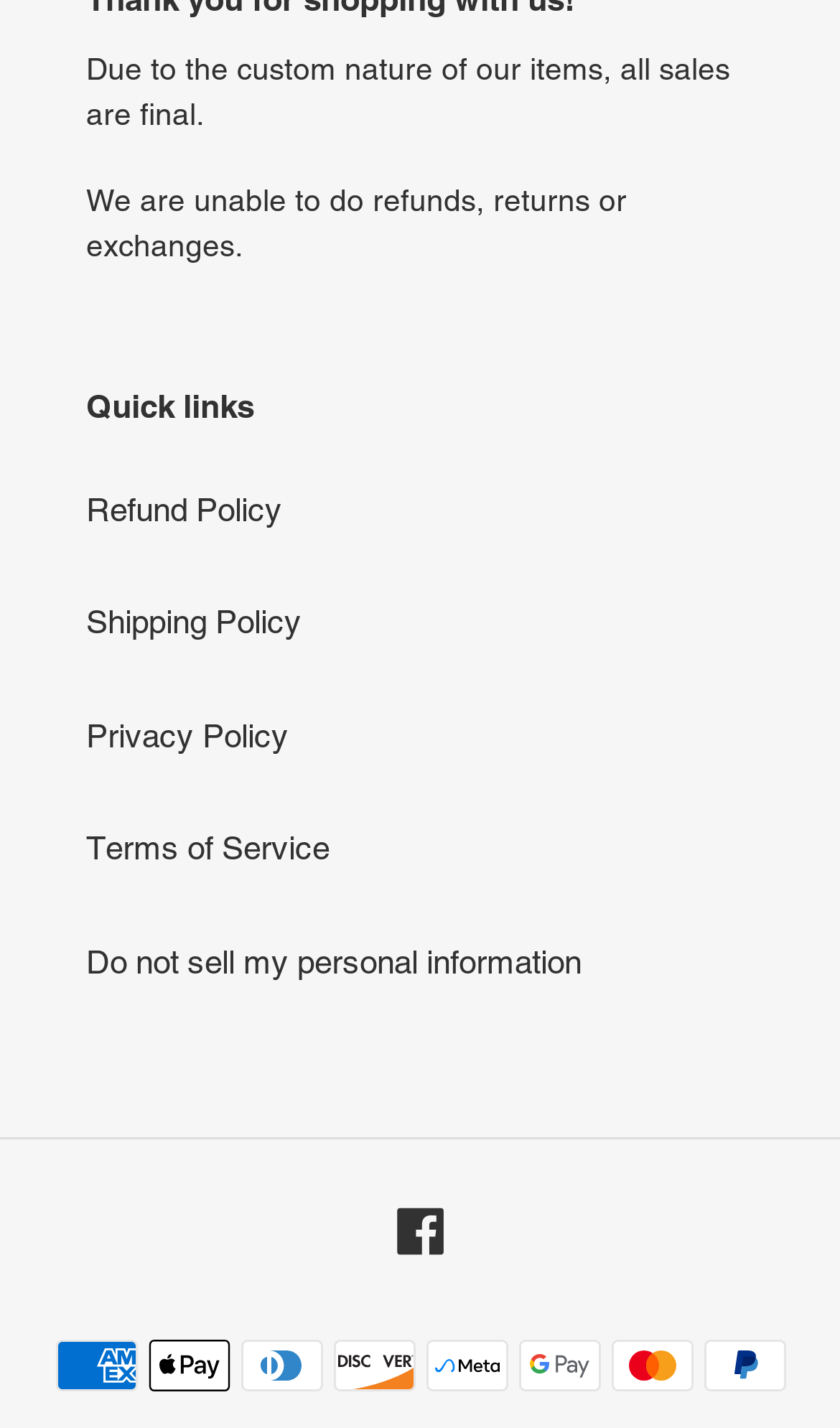Provide a short answer to the following question with just one word or phrase: What payment methods are accepted?

Multiple